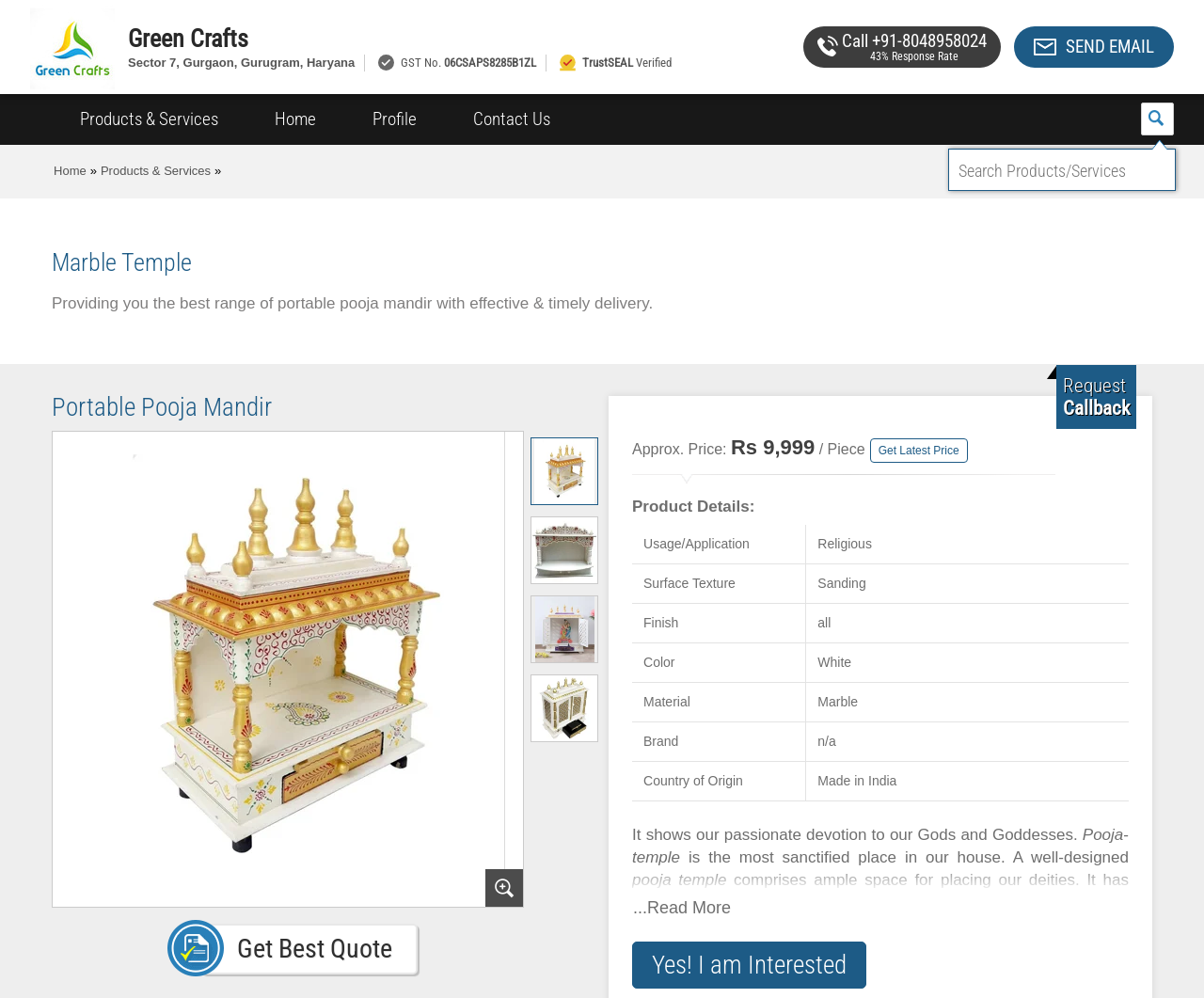Provide a short answer using a single word or phrase for the following question: 
What is the price of the Portable Pooja Mandir?

Rs 9,999